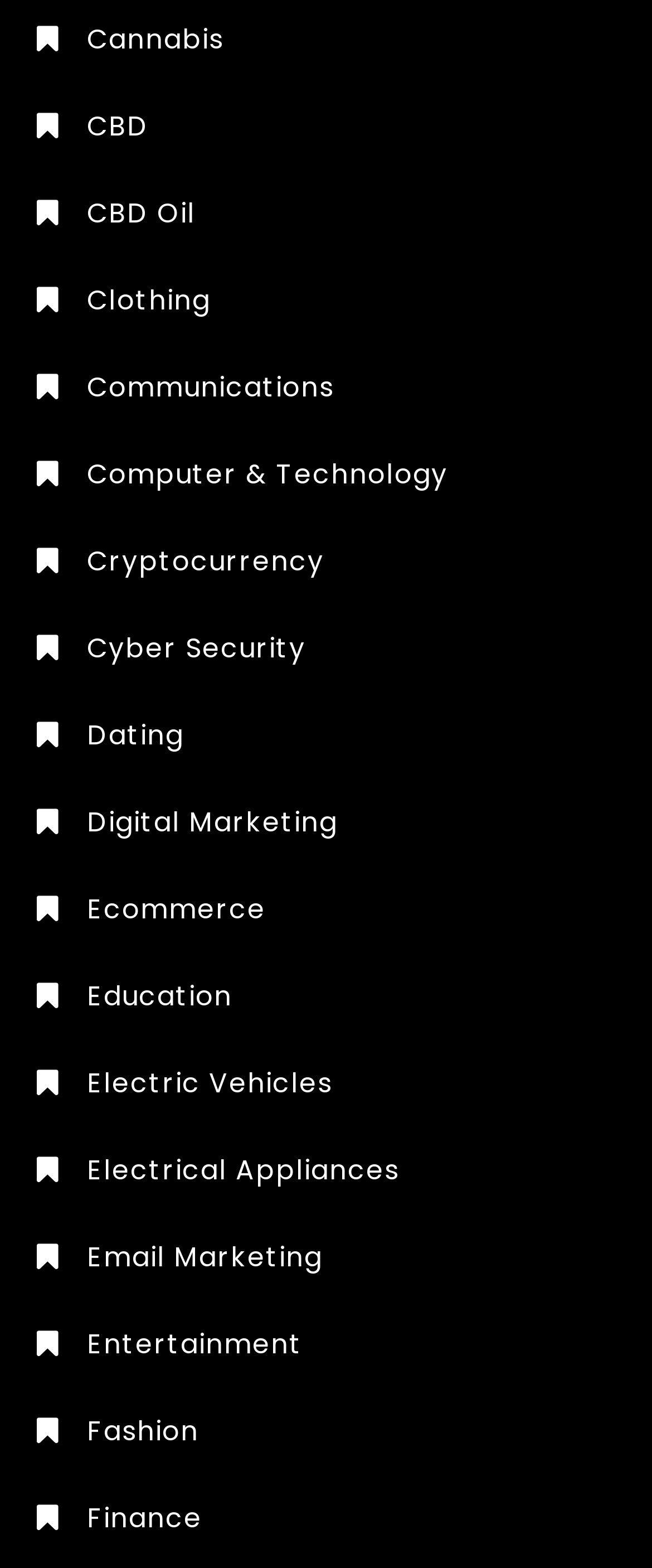What is the first category listed?
Answer the question with a single word or phrase by looking at the picture.

Cannabis